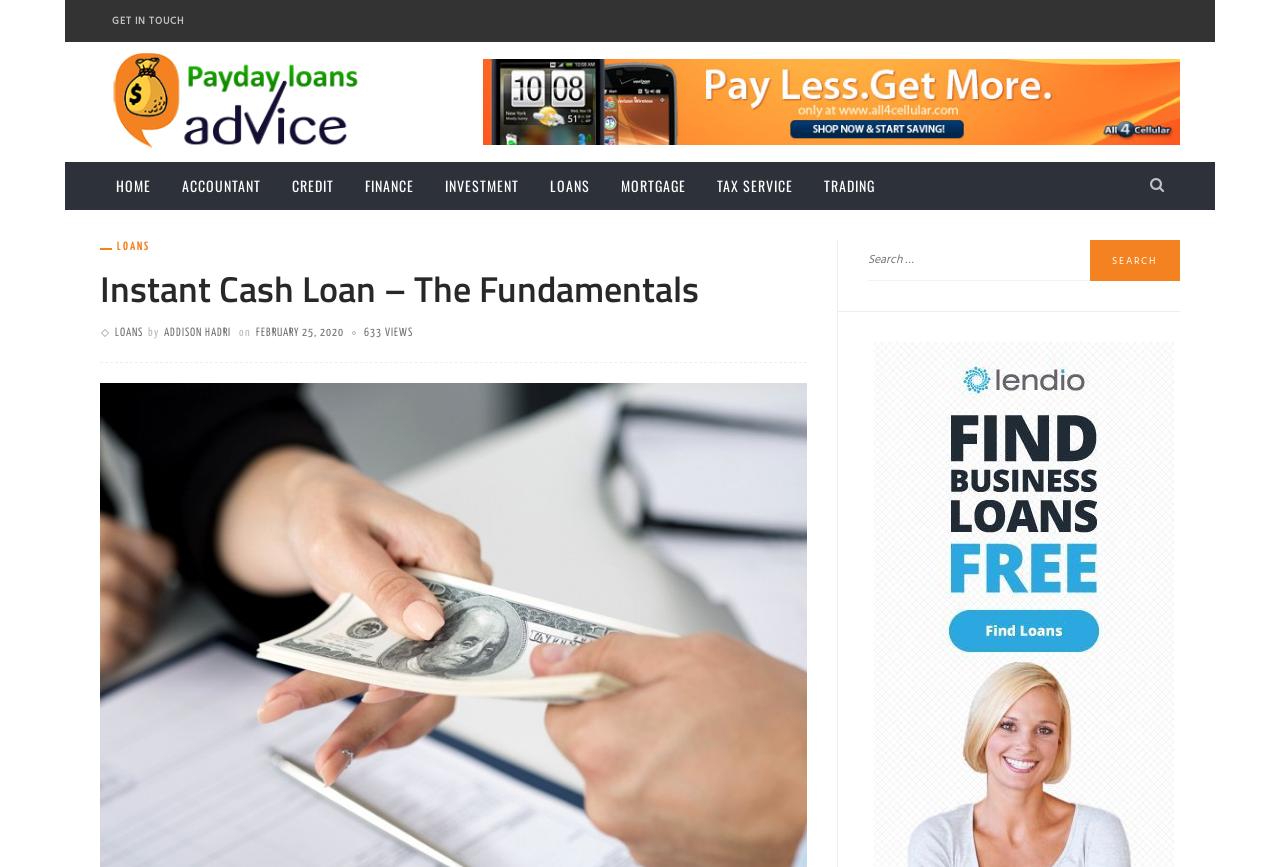What is the purpose of the search bar?
Can you give a detailed and elaborate answer to the question?

I determined the purpose of the search bar by looking at its location and the button element with the text 'Search' inside it, indicating it is a search function for the website.